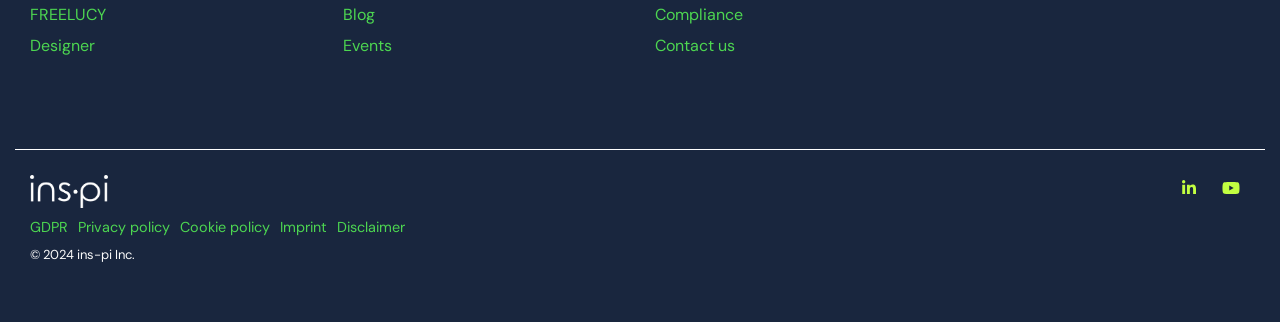What is the last item in the navigation menu?
Please interpret the details in the image and answer the question thoroughly.

The last item in the navigation menu is 'Disclaimer' which is a menu item located in the vertical navigation menu with a bounding box coordinate of [0.263, 0.678, 0.324, 0.733].